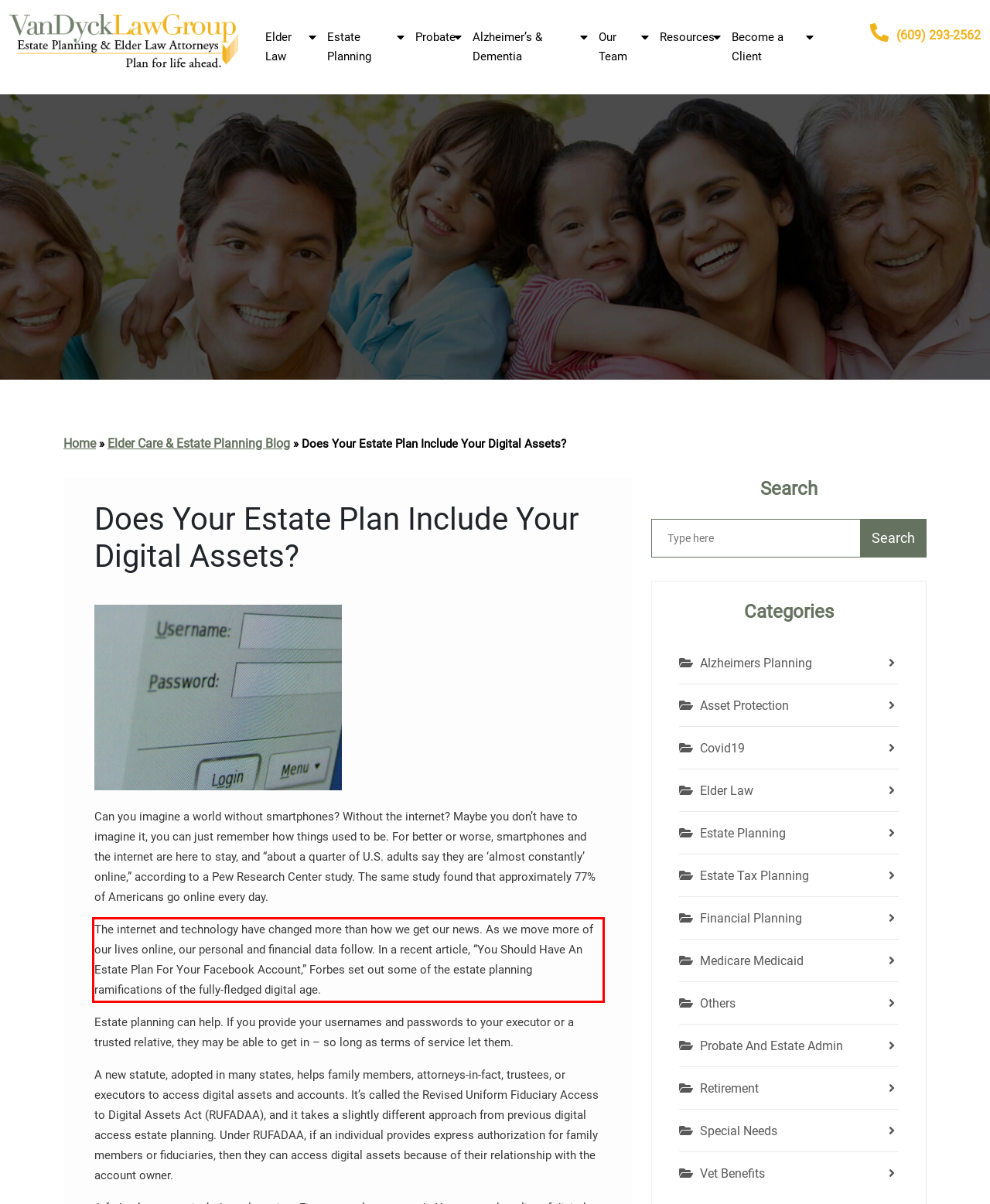Please examine the screenshot of the webpage and read the text present within the red rectangle bounding box.

The internet and technology have changed more than how we get our news. As we move more of our lives online, our personal and financial data follow. In a recent article, “You Should Have An Estate Plan For Your Facebook Account,” Forbes set out some of the estate planning ramifications of the fully-fledged digital age.